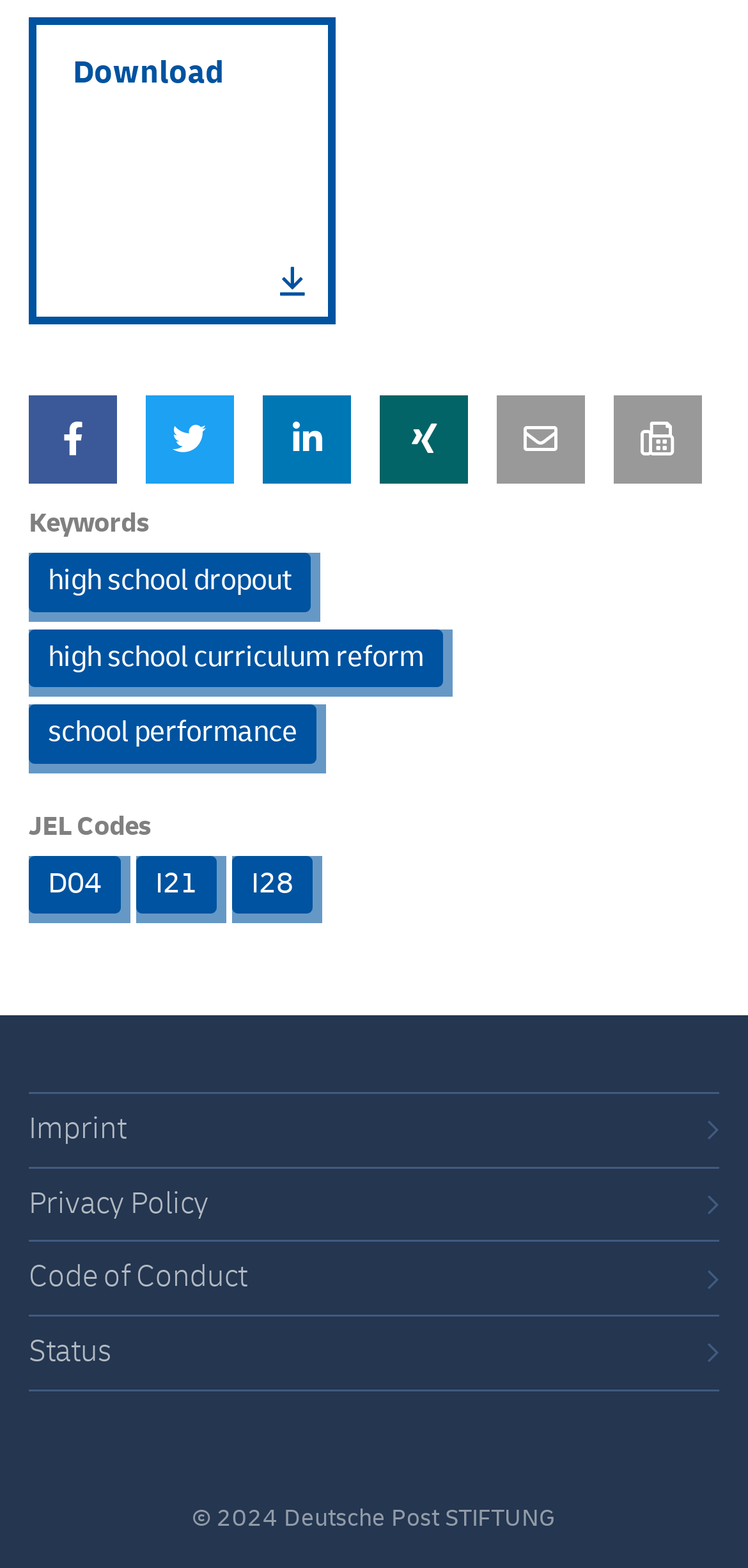Please identify the bounding box coordinates of the element I should click to complete this instruction: 'View high school dropout information'. The coordinates should be given as four float numbers between 0 and 1, like this: [left, top, right, bottom].

[0.038, 0.353, 0.415, 0.39]